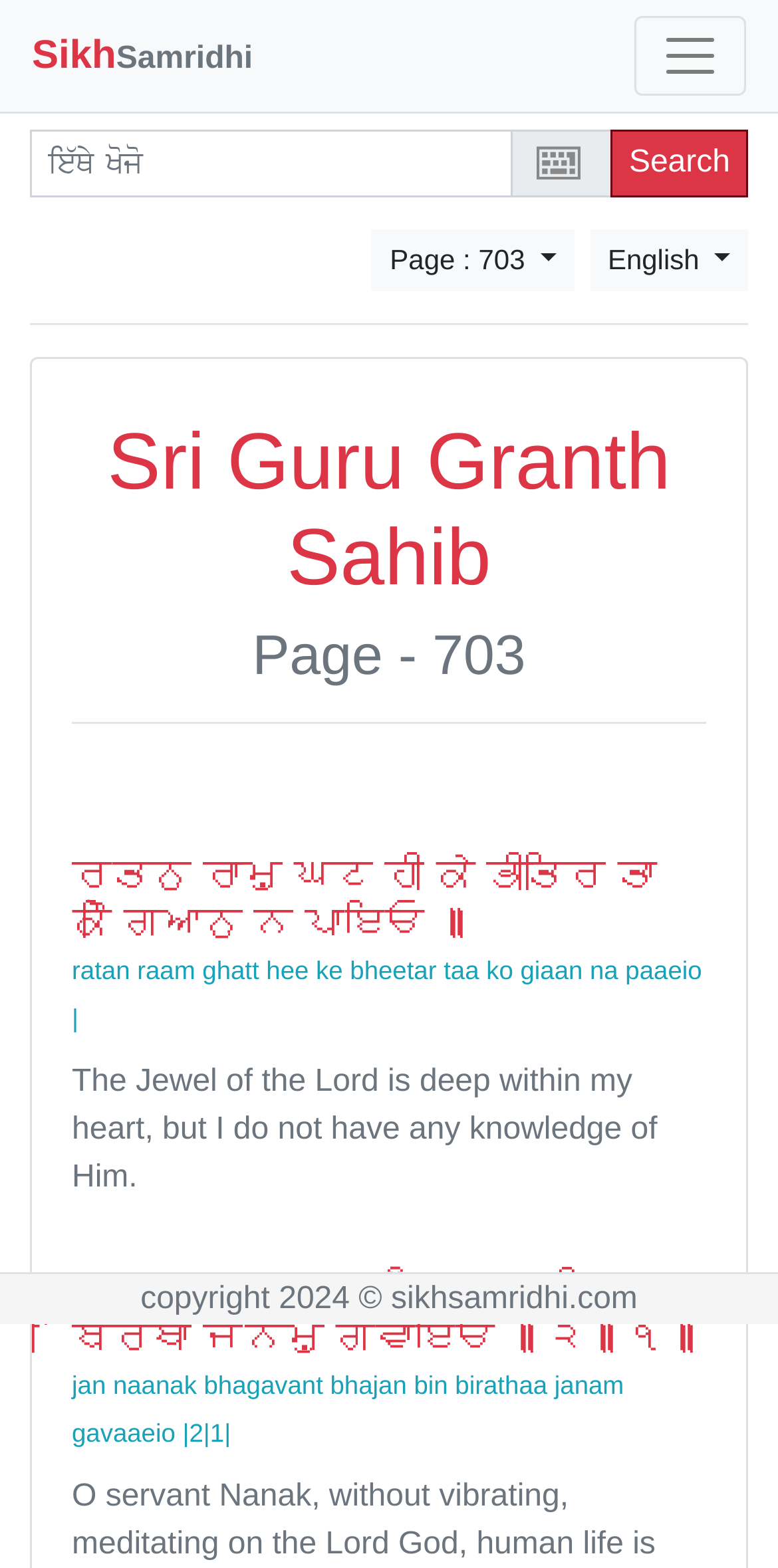What is the language of the text?
Look at the screenshot and respond with one word or a short phrase.

Punjabi